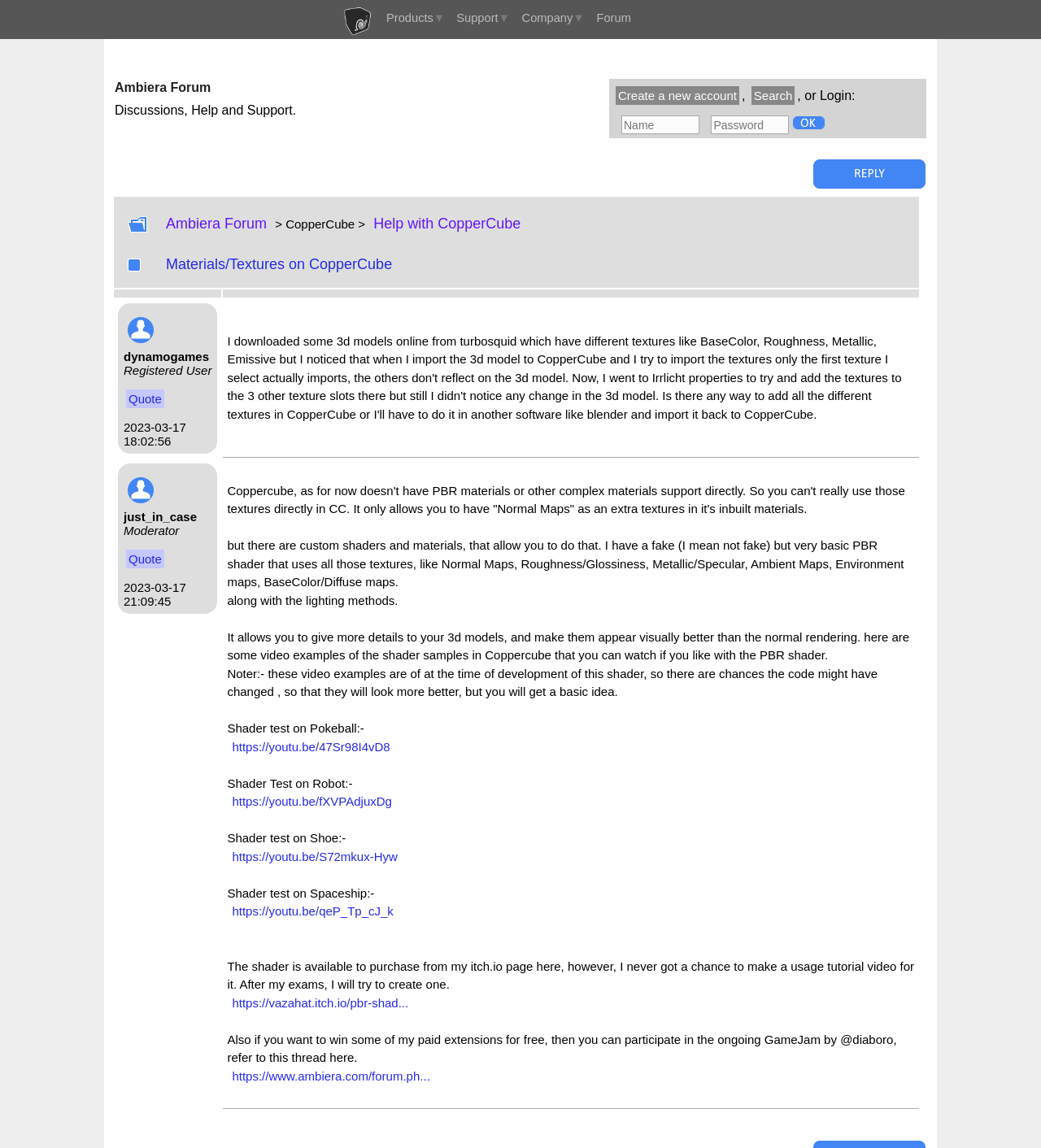Please indicate the bounding box coordinates for the clickable area to complete the following task: "Explore 'Band' category". The coordinates should be specified as four float numbers between 0 and 1, i.e., [left, top, right, bottom].

None